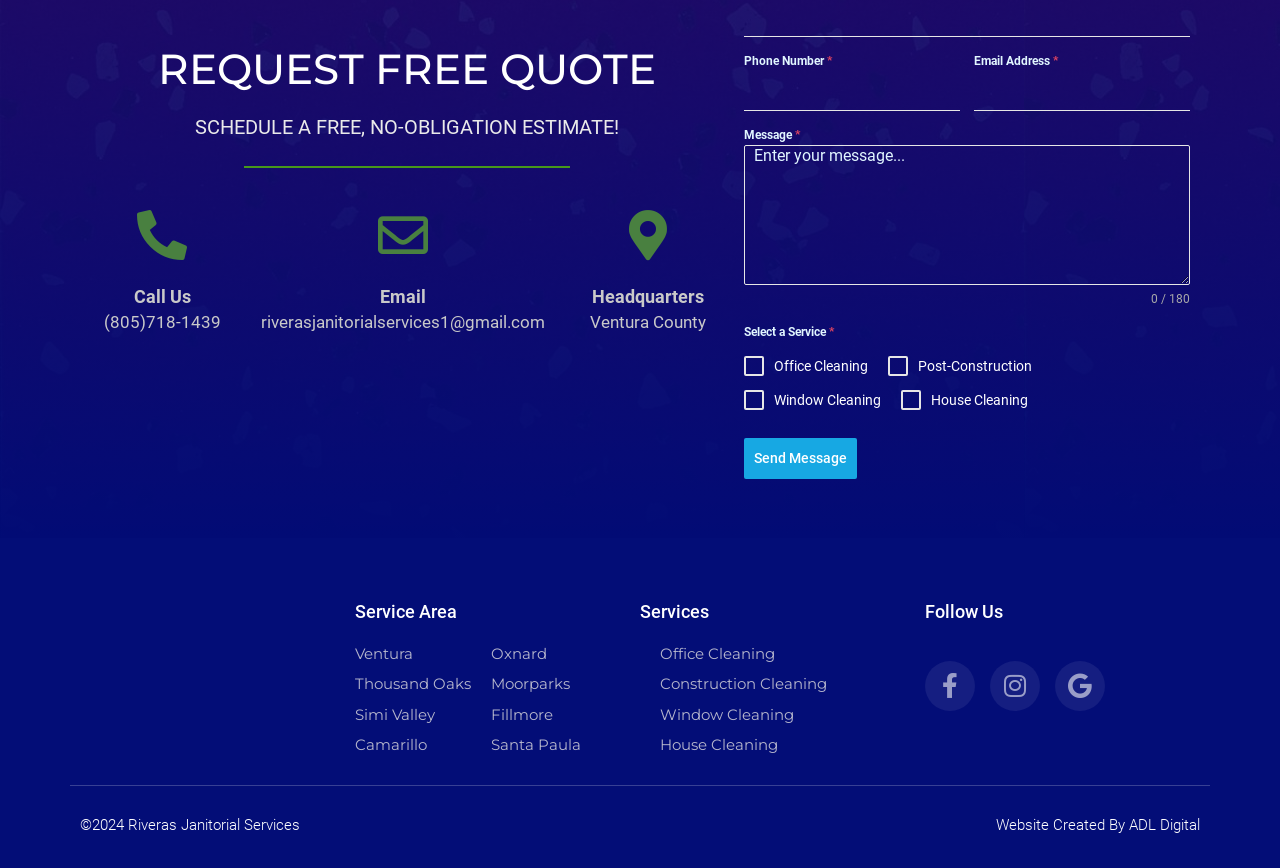Where is the company's headquarters located?
Please provide a comprehensive answer based on the details in the screenshot.

The location of the company's headquarters can be found in the section where the company's contact information is listed, specifically next to the 'Headquarters' heading.